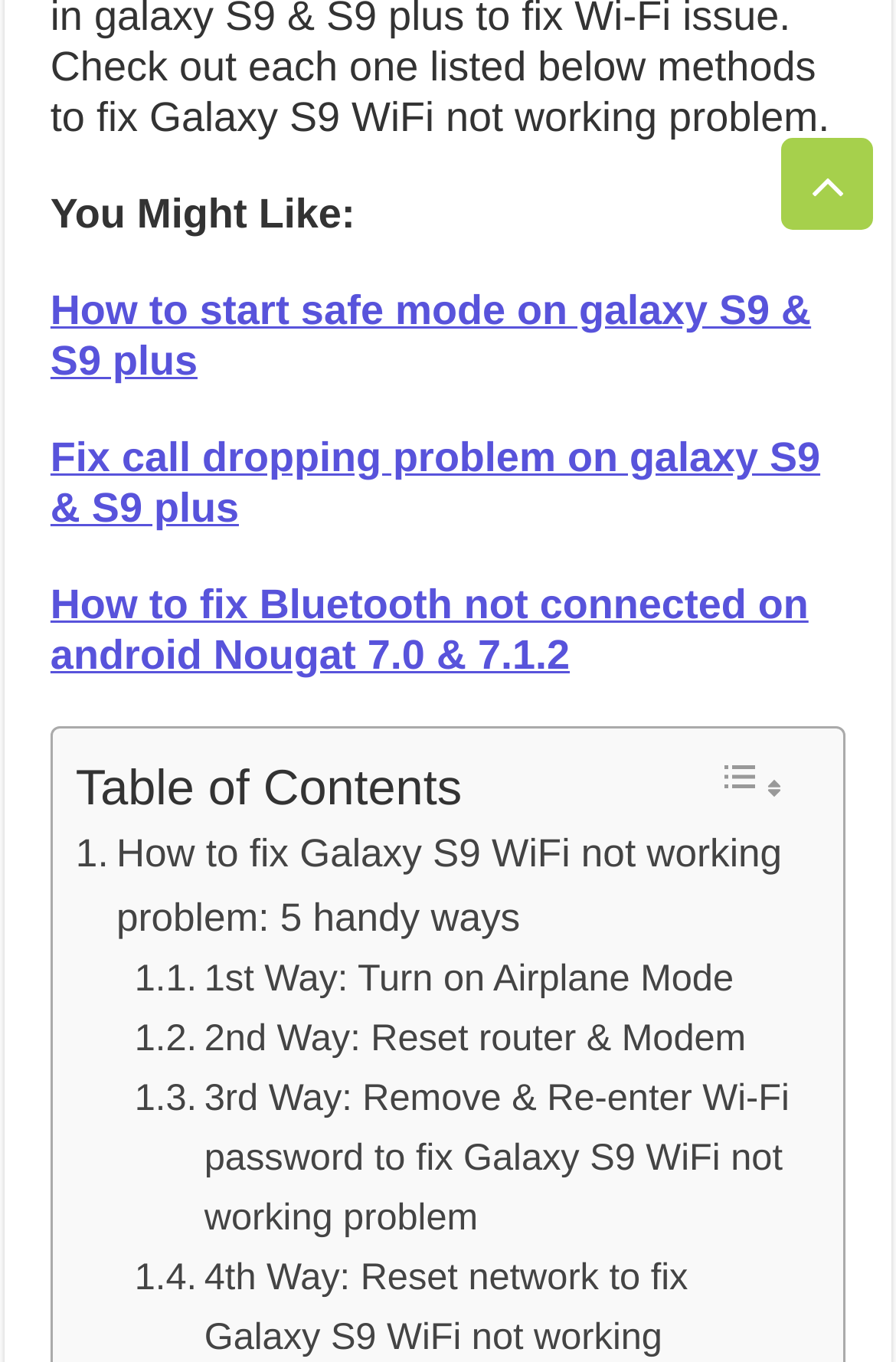What is the title of the table of contents?
Refer to the image and answer the question using a single word or phrase.

Table of Contents